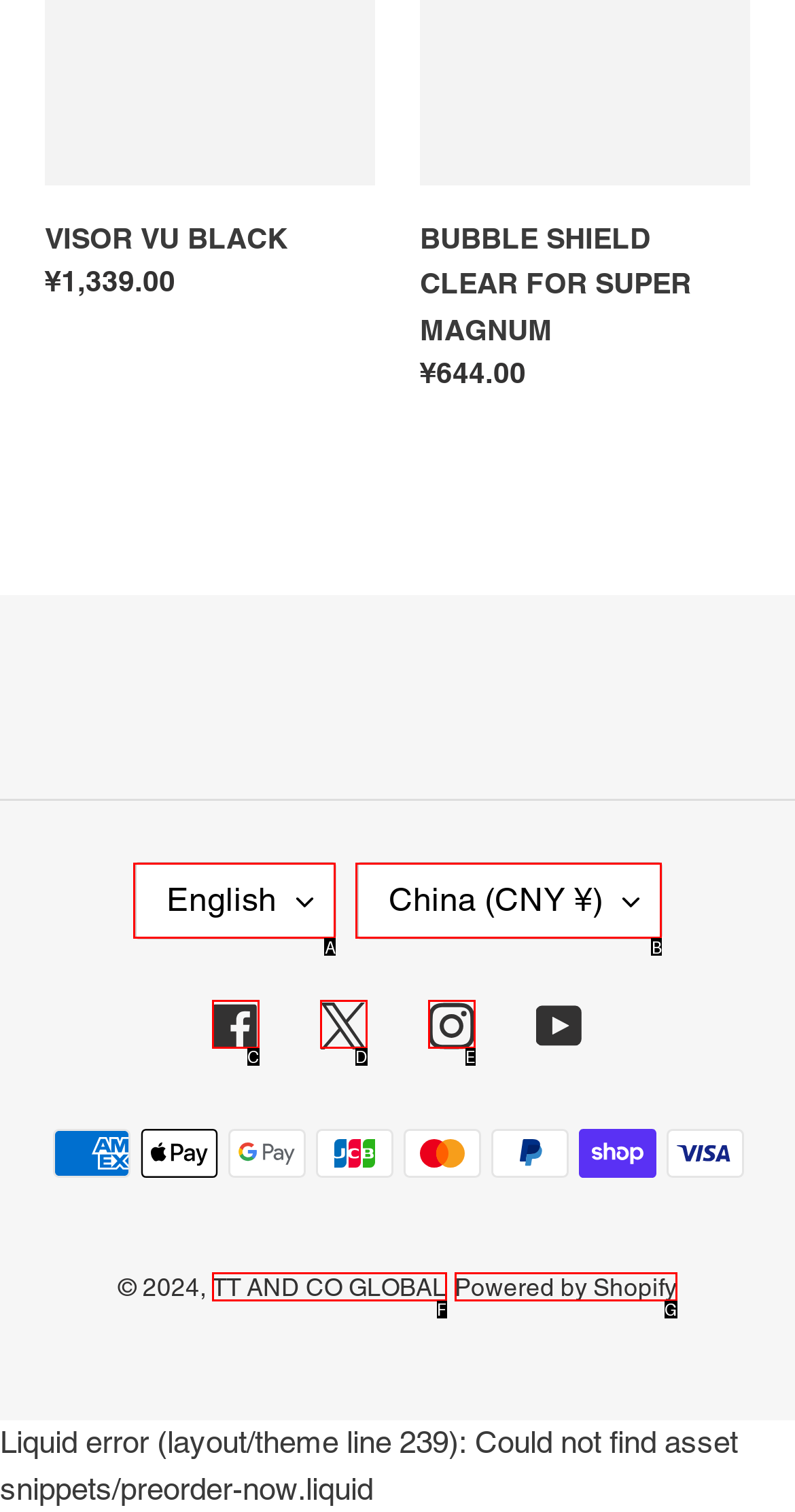Identify which option matches the following description: Powered by Shopify
Answer by giving the letter of the correct option directly.

G